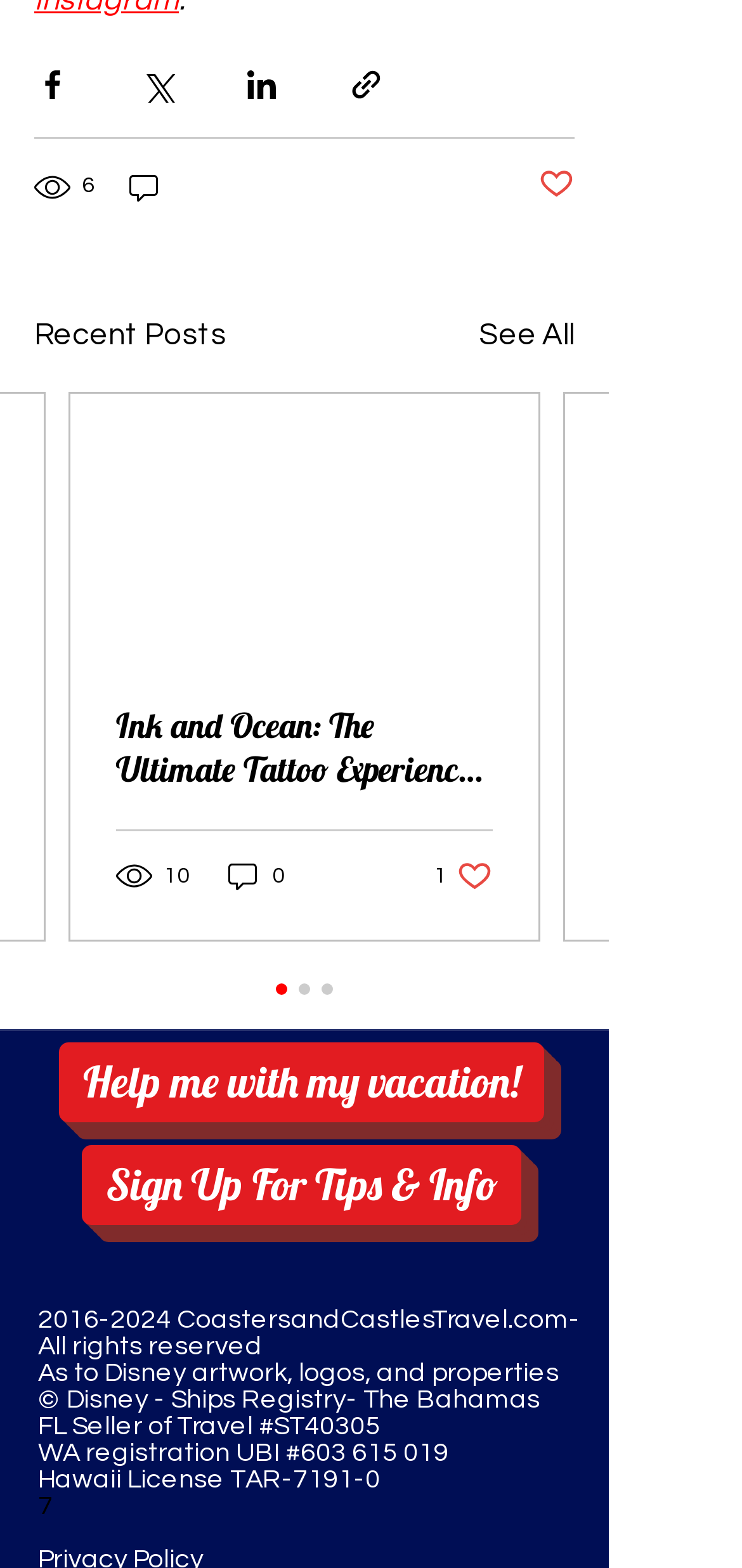Select the bounding box coordinates of the element I need to click to carry out the following instruction: "Read the article".

[0.095, 0.251, 0.726, 0.599]